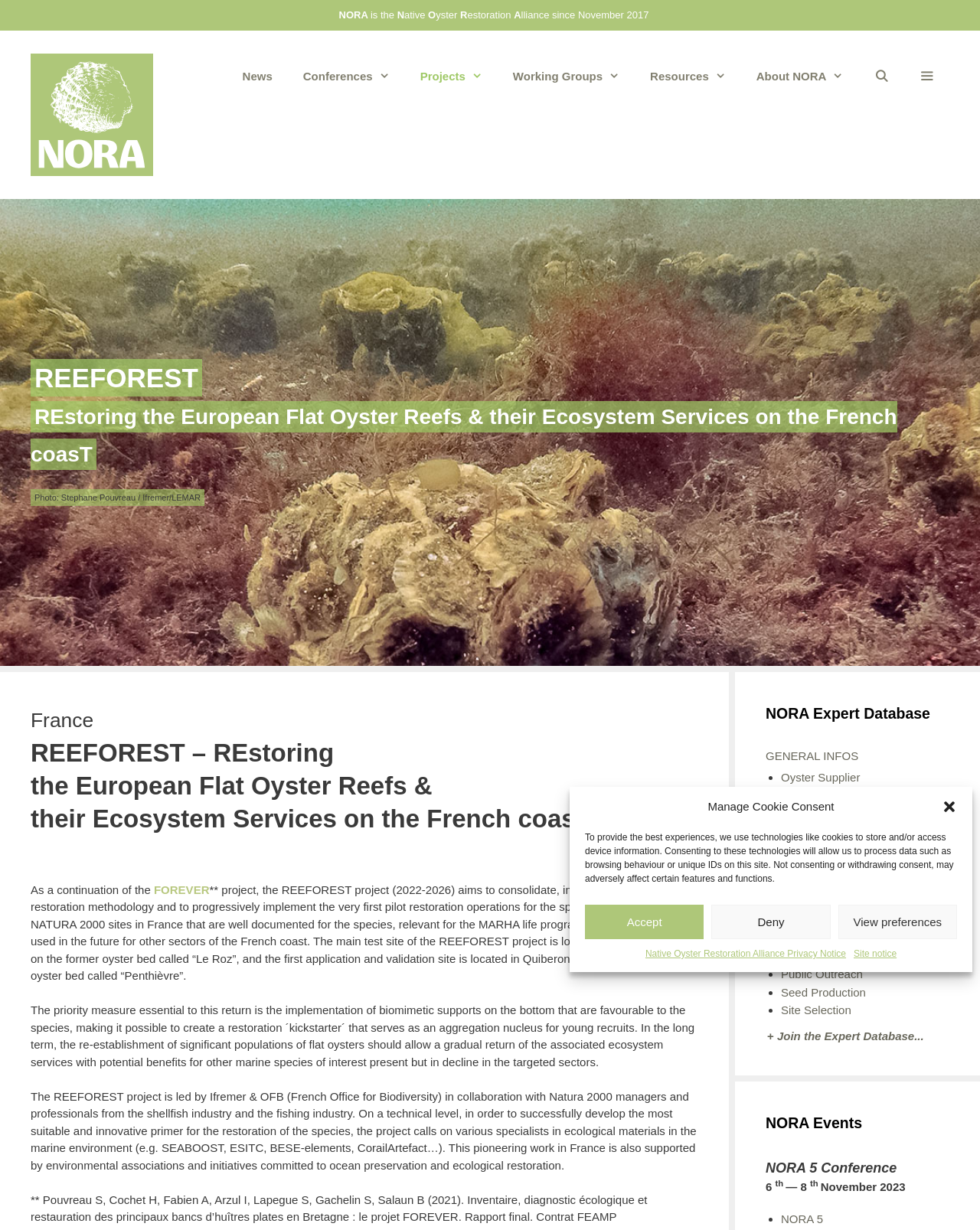What is the theme of the webpage?
Please look at the screenshot and answer using one word or phrase.

Oyster restoration